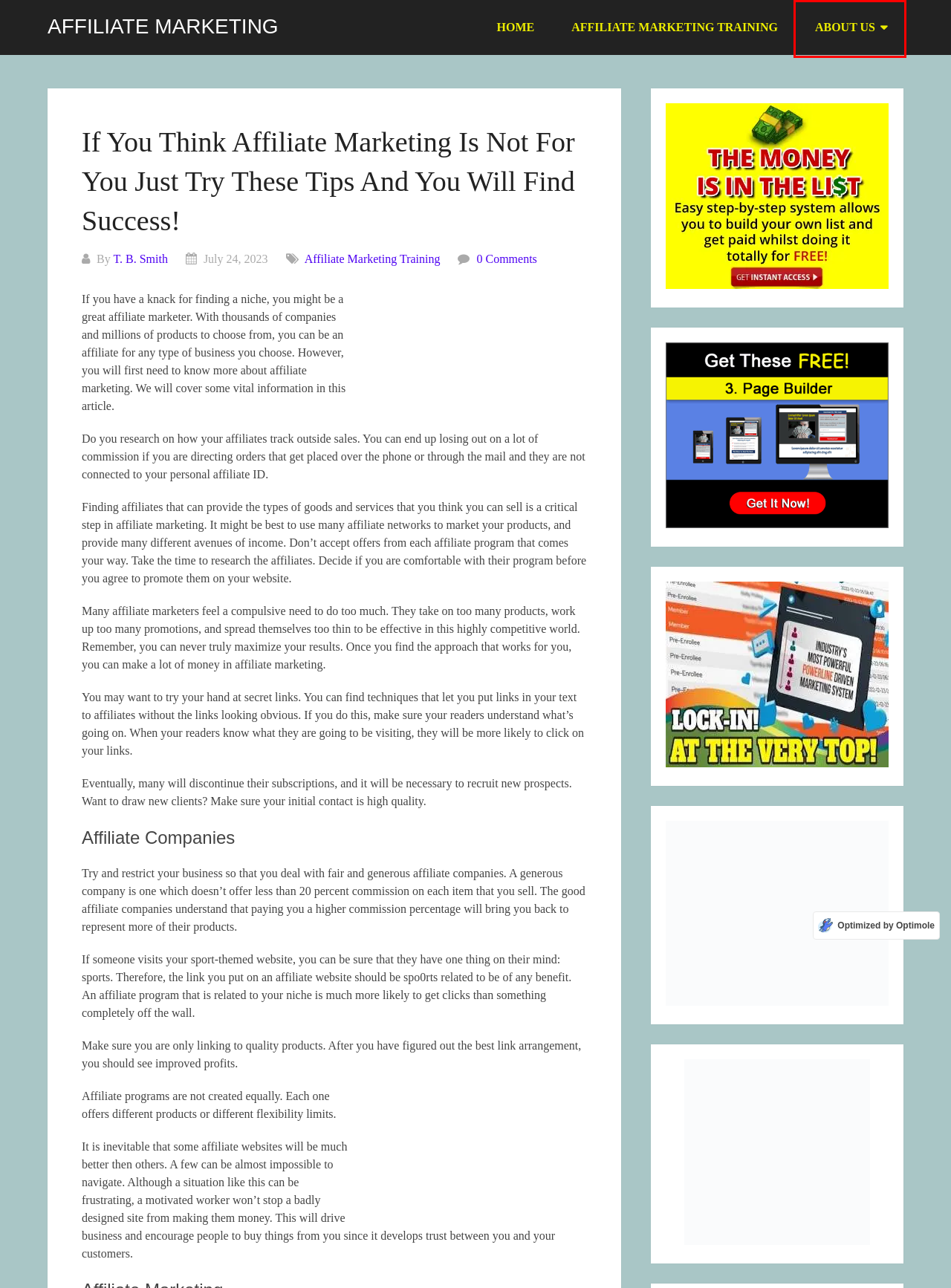Check out the screenshot of a webpage with a red rectangle bounding box. Select the best fitting webpage description that aligns with the new webpage after clicking the element inside the bounding box. Here are the candidates:
A. Affiliate Marketing Training That Has Been Proven To Work
B. Affiliate Marketing
C. Affiliate Marketing Training Archives | Affiliate Marketing
D. LeadsLeap - Since 2008
E. 7 Key Steps To Success In Affiliate Marketing | Affiliate Marketing
F. About Us | Affiliate Marketing
G. Affiliate Marketing: The Ultimate Beginner&039;s Guide To Success | Affiliate Marketing
H. GetResponse | Professional Email Marketing for Everyone

F